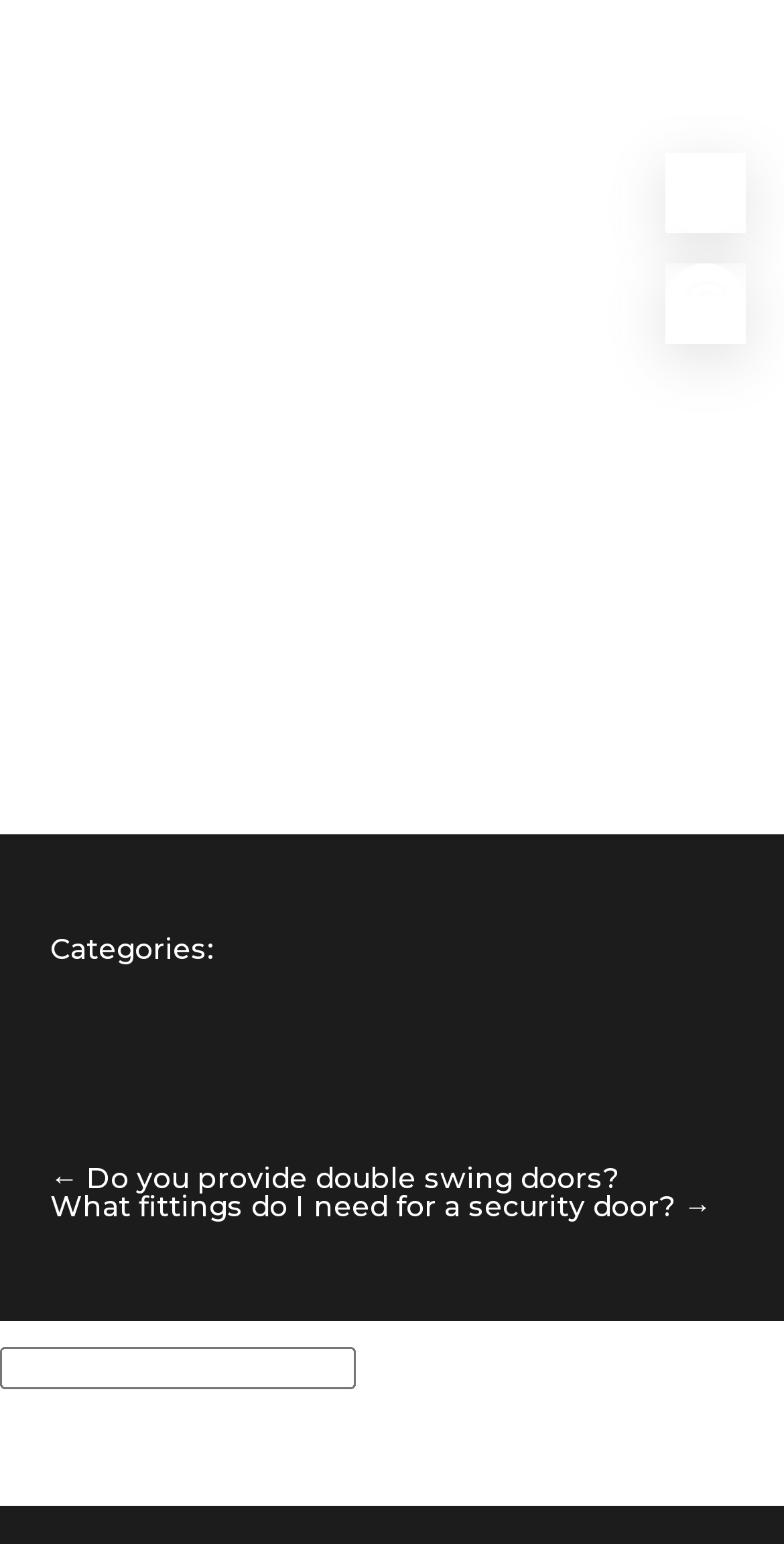Give a concise answer using only one word or phrase for this question:
What is the importance of sealing the perimeter between the structural opening and the door?

Fully sealed using fire rated silicone